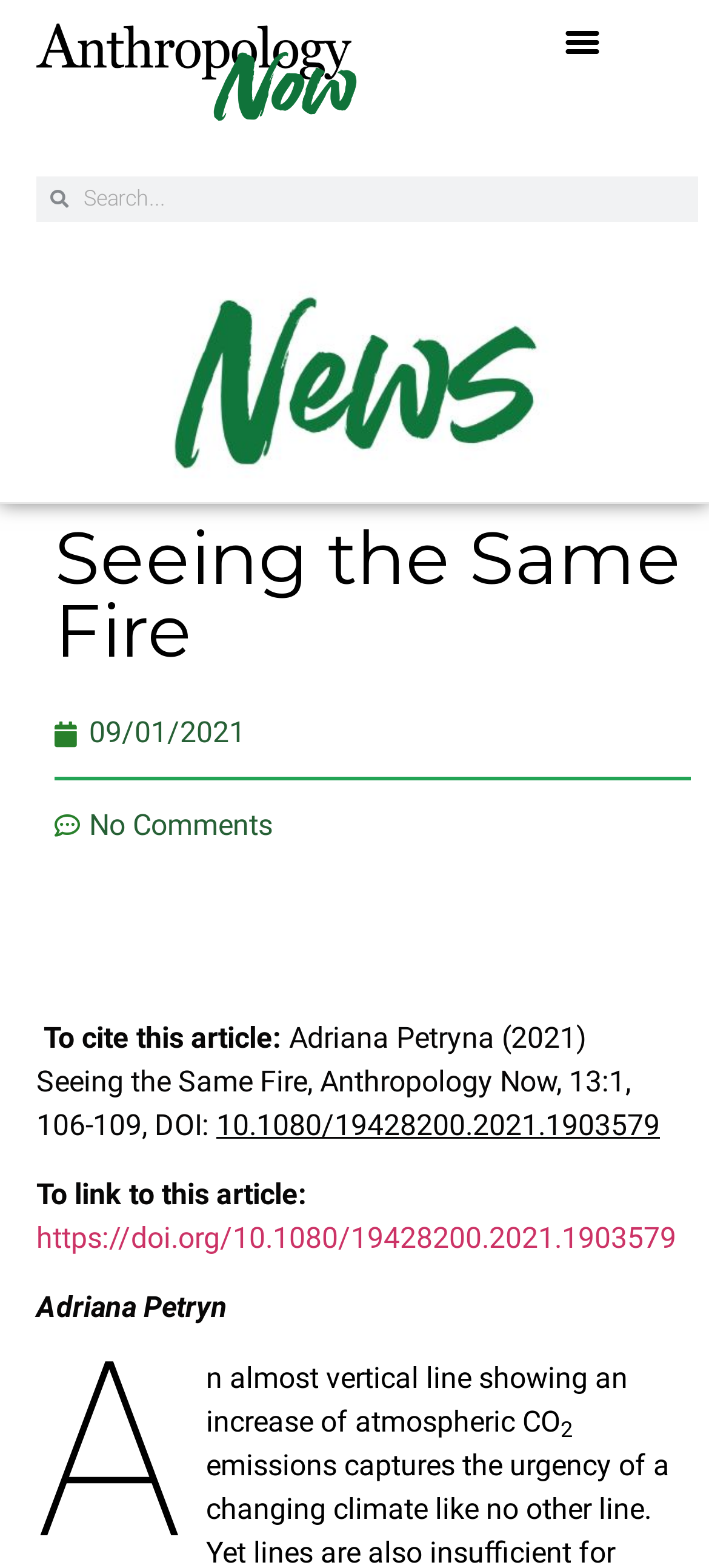Provide a short answer using a single word or phrase for the following question: 
Who is the author of the article?

Adriana Petryna